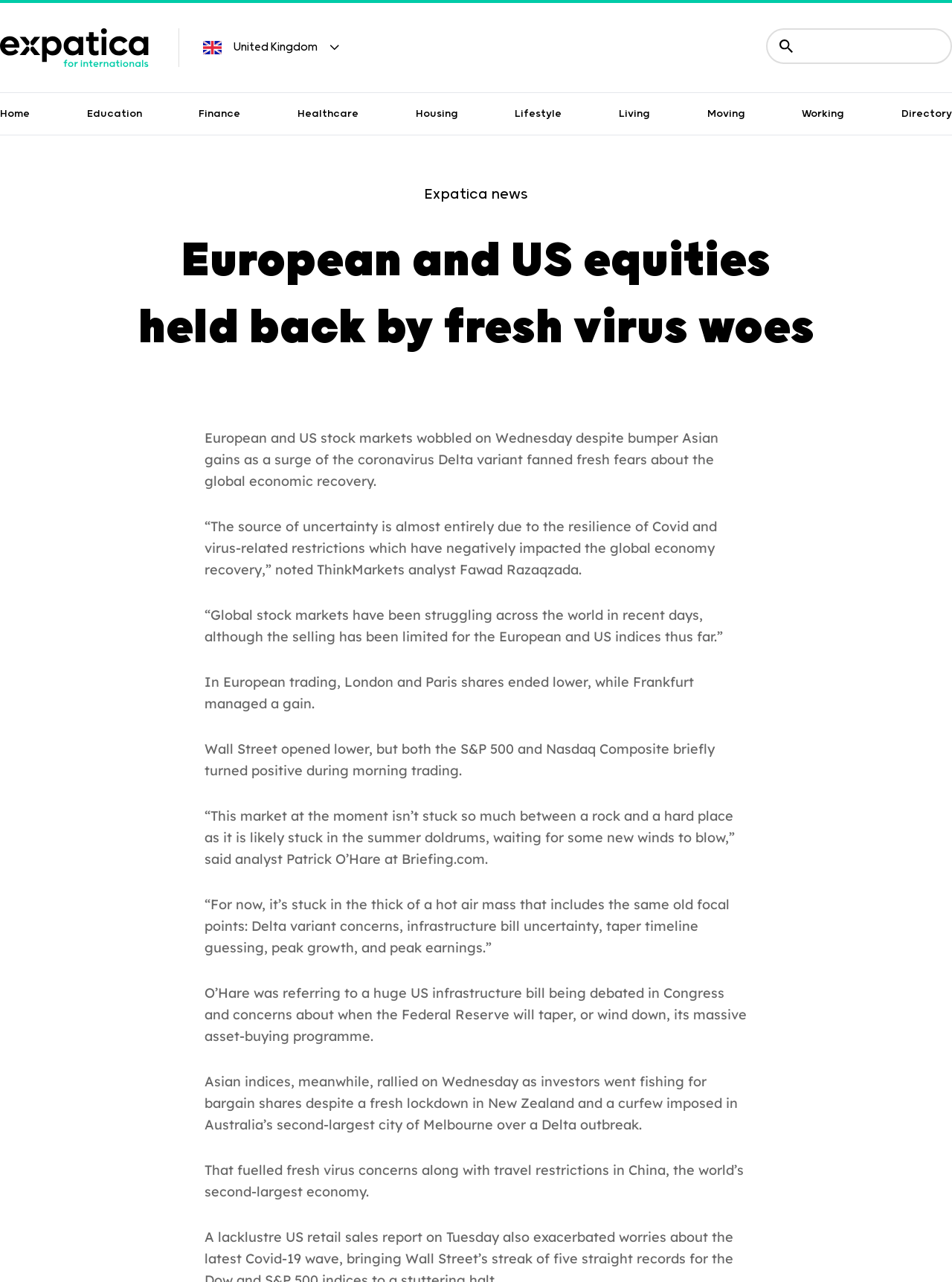Identify the bounding box coordinates of the clickable region necessary to fulfill the following instruction: "View Finance news". The bounding box coordinates should be four float numbers between 0 and 1, i.e., [left, top, right, bottom].

[0.209, 0.082, 0.253, 0.096]